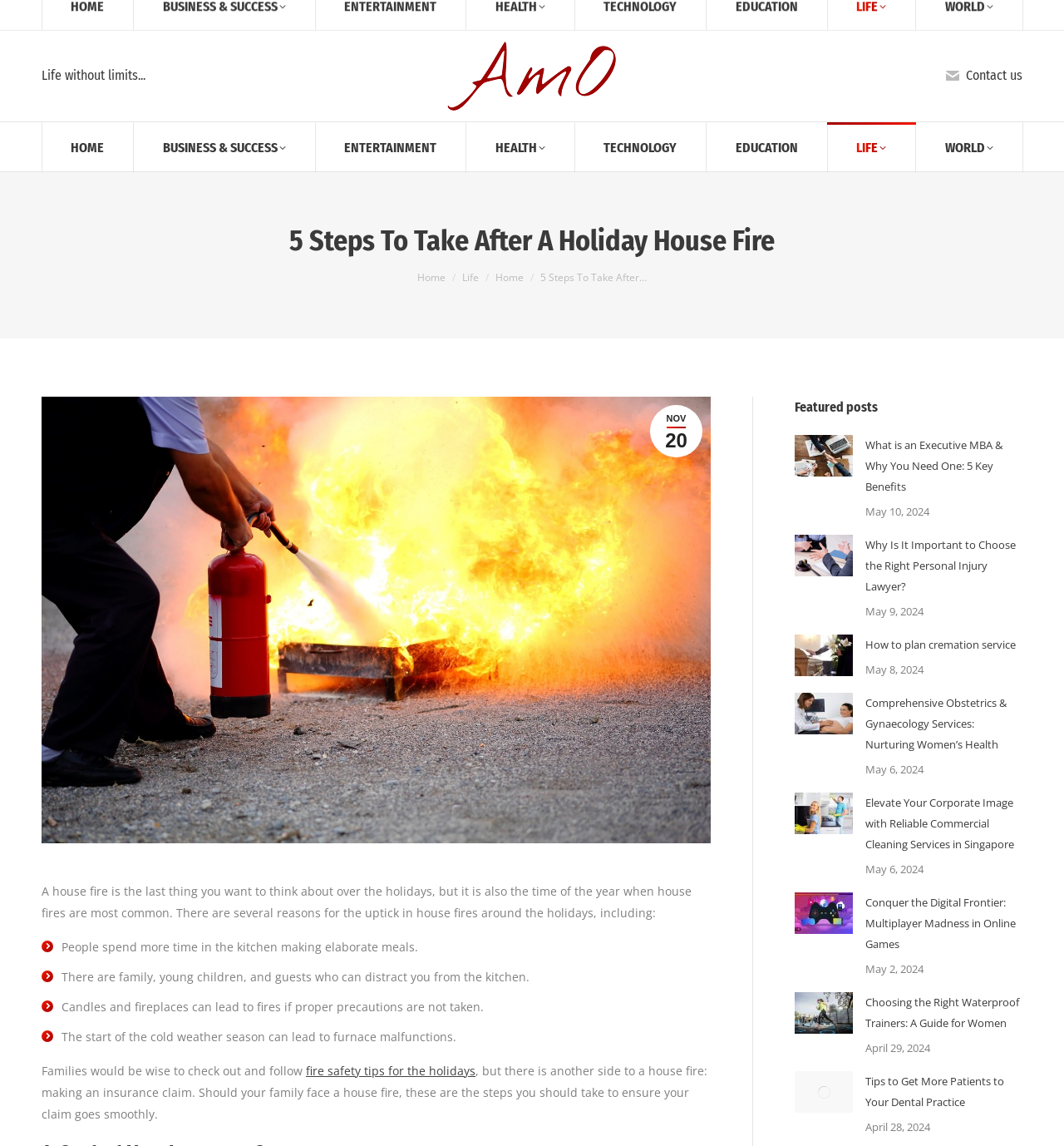Please identify the bounding box coordinates of the region to click in order to complete the given instruction: "Contact us". The coordinates should be four float numbers between 0 and 1, i.e., [left, top, right, bottom].

[0.888, 0.059, 0.961, 0.073]